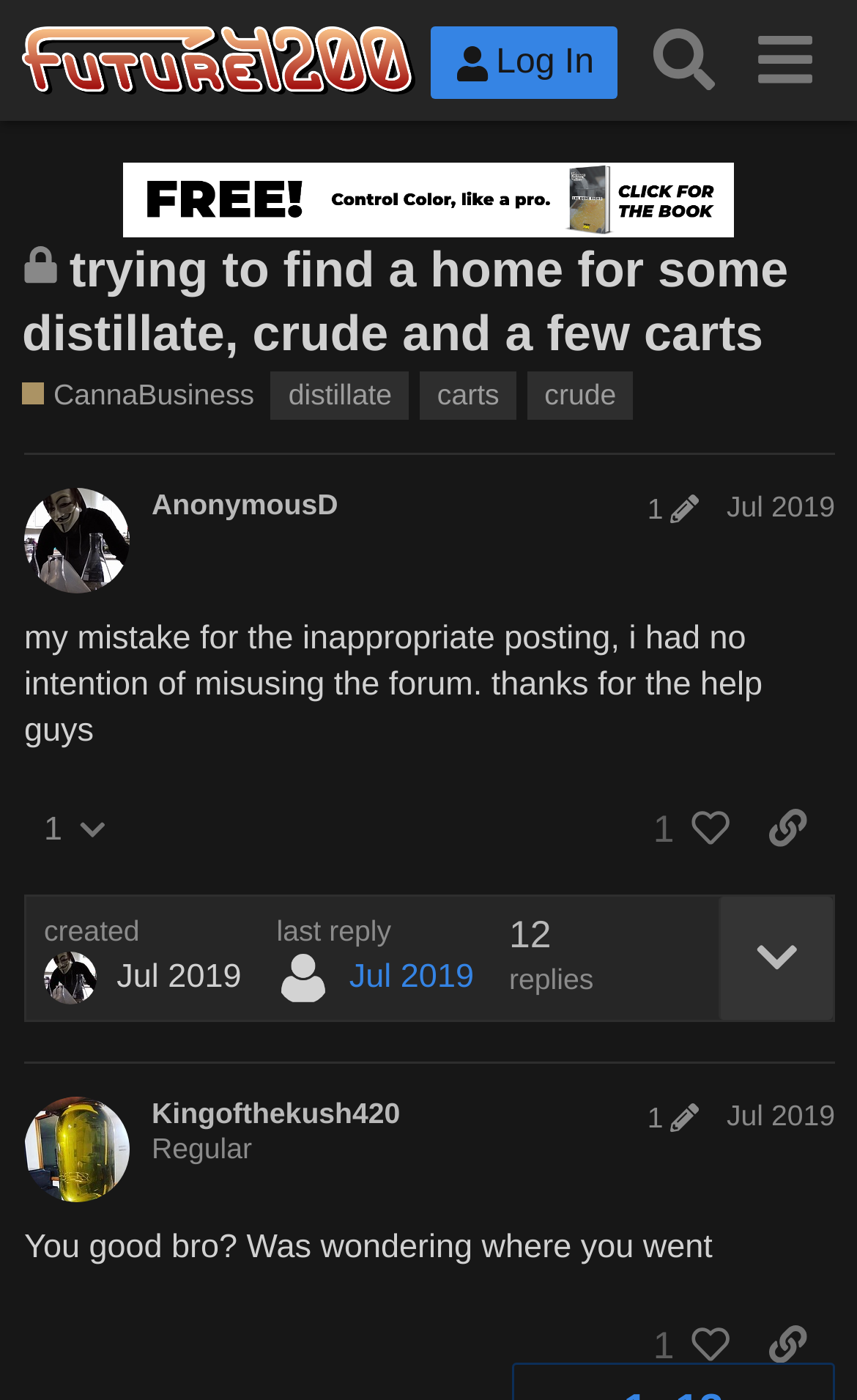Please identify the bounding box coordinates of the element that needs to be clicked to execute the following command: "Share a link to this post". Provide the bounding box using four float numbers between 0 and 1, formatted as [left, top, right, bottom].

[0.864, 0.562, 0.974, 0.623]